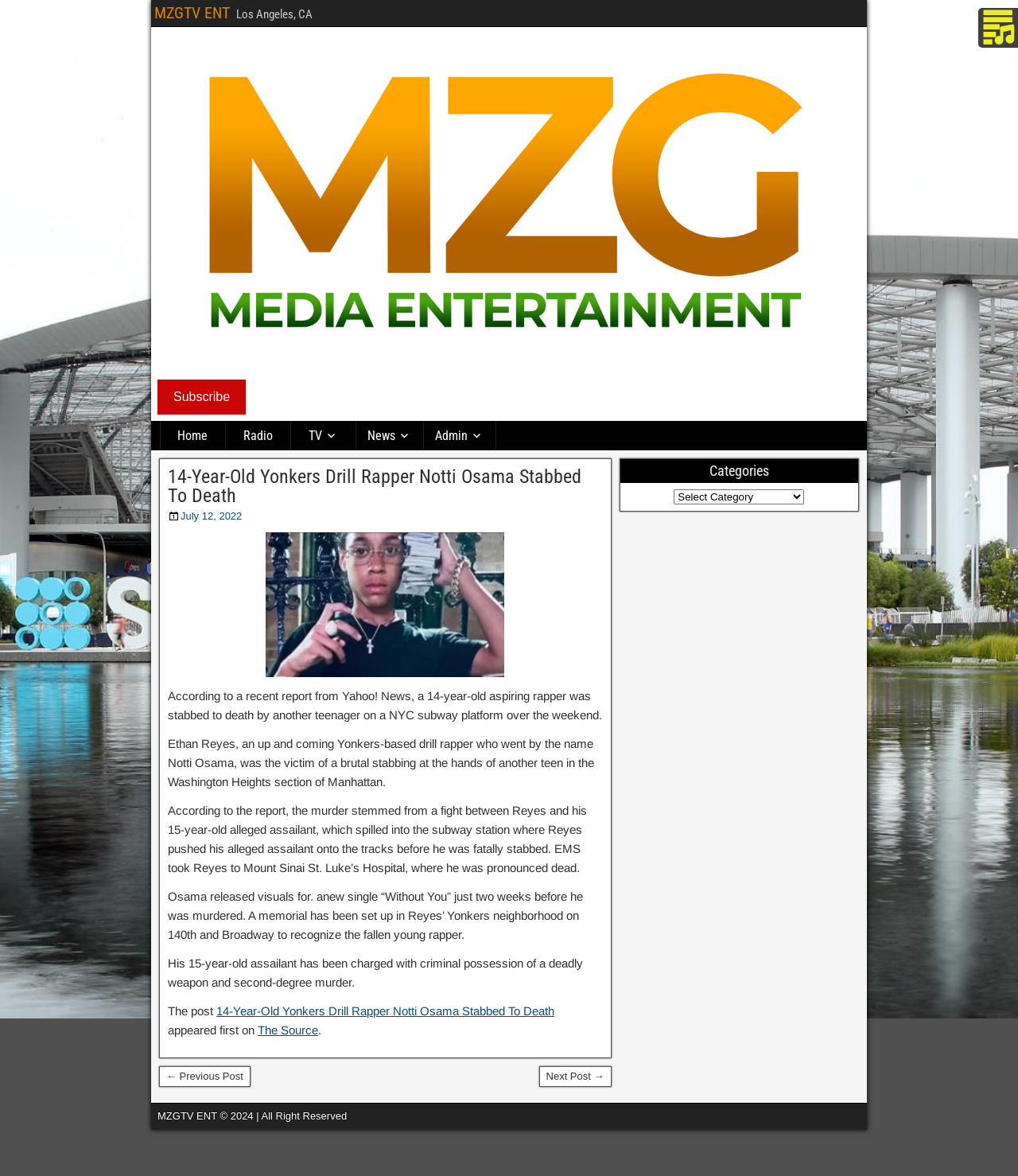Explain in detail what is displayed on the webpage.

The webpage is about a news article reporting the death of 14-year-old Yonkers drill rapper Notti Osama, who was stabbed to death on a NYC subway platform. At the top of the page, there is a heading "MZGTV ENT" with a link to the website's homepage. Below it, there is a static text "Los Angeles, CA" and an image of the MZGTV ENT logo.

On the top-right corner, there is a link to subscribe to the website. Below it, there is a main navigation menu with links to "Home", "Radio", "TV", "News", and "Admin". The main content of the page is an article about Notti Osama's death, with a heading that matches the meta description. The article is divided into several paragraphs, with links to related articles and images.

There is an image of a screenshot with the caption "Screen Shot 2022 07 12 at 1.40.47 PM" in the middle of the article. The article describes the incident, including the fight between Notti Osama and his 15-year-old alleged assailant, and the subsequent stabbing that led to Notti Osama's death.

At the bottom of the article, there are links to previous and next posts. On the right sidebar, there is a section for categories with a combobox to select from. At the very bottom of the page, there is a copyright notice "MZGTV ENT © 2024 | All Right Reserved".